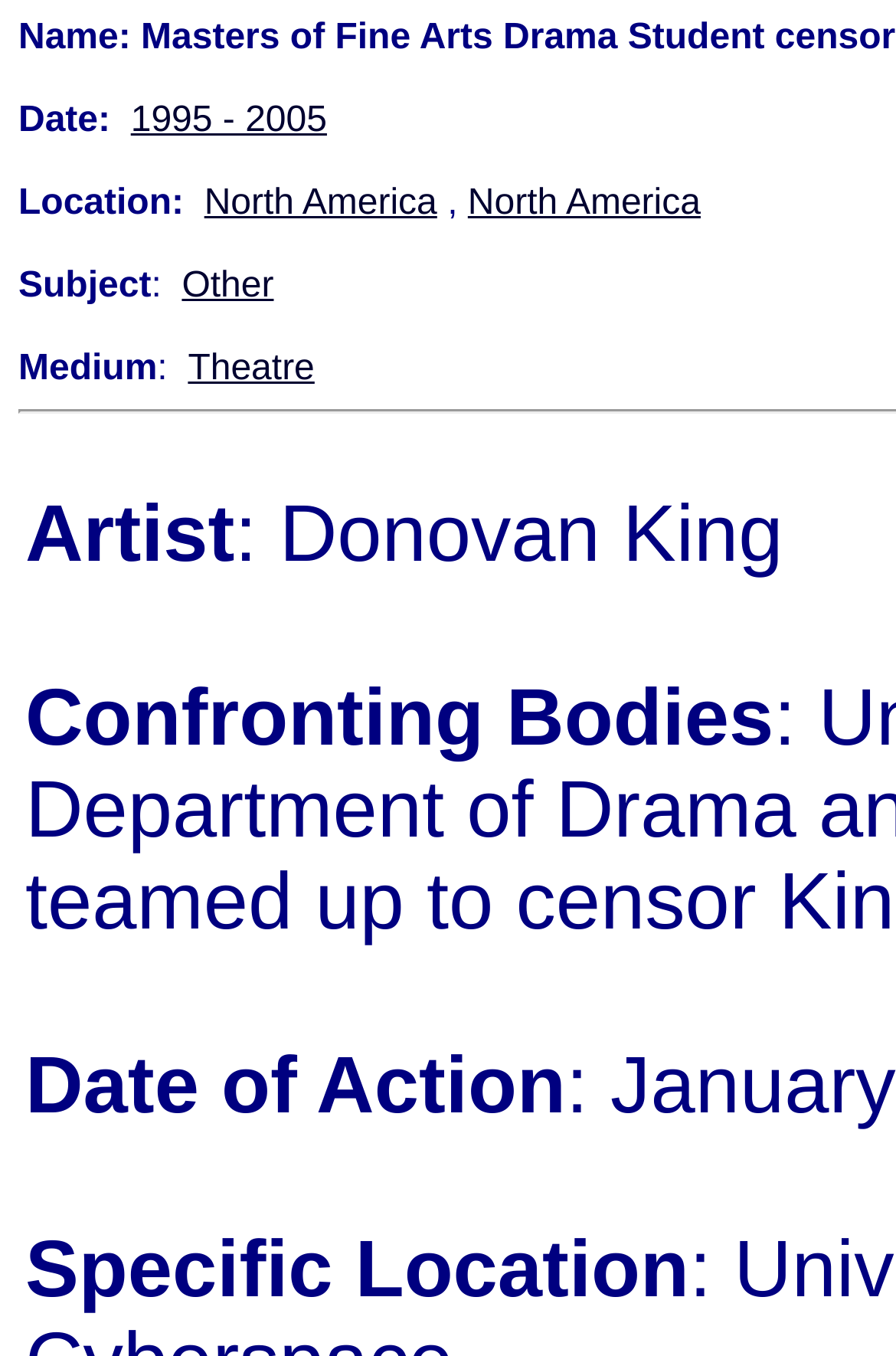Give the bounding box coordinates for the element described as: "Theatre".

[0.21, 0.258, 0.351, 0.286]